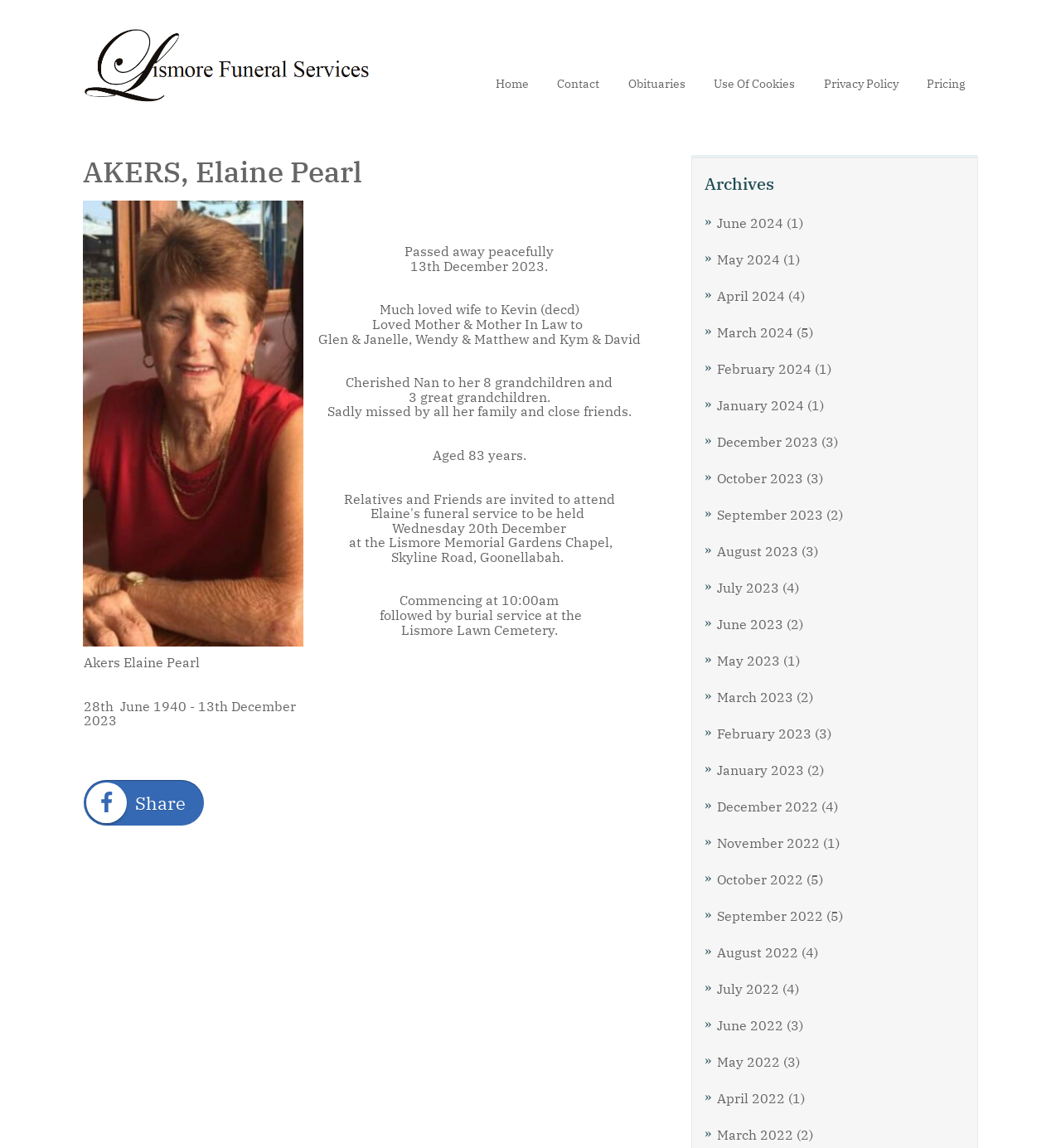Provide the bounding box coordinates of the HTML element this sentence describes: "alt="Stakingbits"". The bounding box coordinates consist of four float numbers between 0 and 1, i.e., [left, top, right, bottom].

None